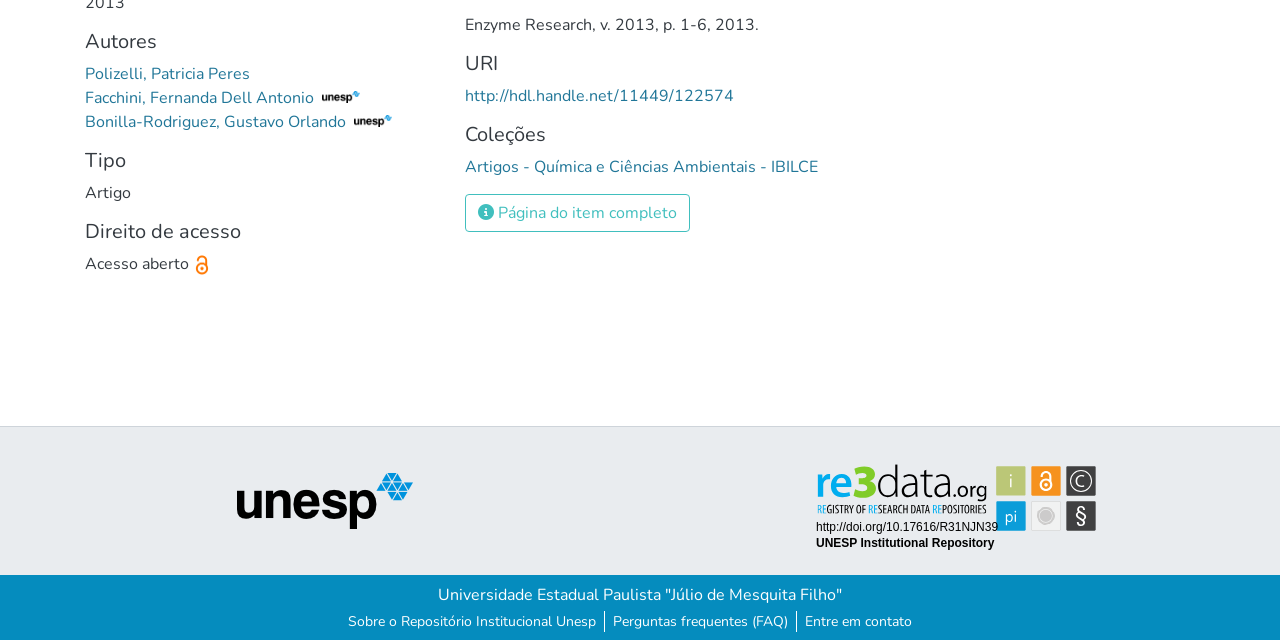Using the given description, provide the bounding box coordinates formatted as (top-left x, top-left y, bottom-right x, bottom-right y), with all values being floating point numbers between 0 and 1. Description: Página do item completo

[0.363, 0.303, 0.539, 0.362]